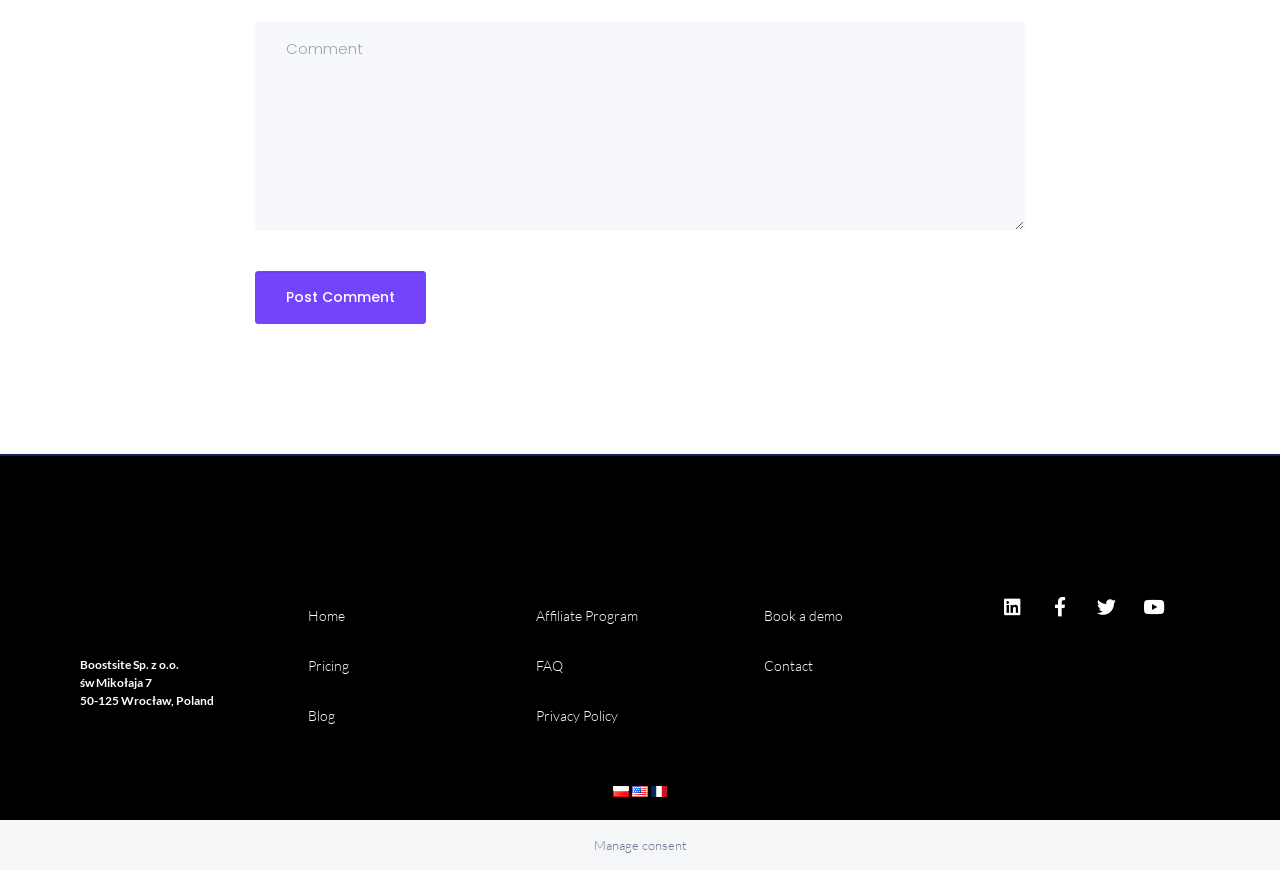Pinpoint the bounding box coordinates of the clickable element needed to complete the instruction: "Contact us via phone in the UK". The coordinates should be provided as four float numbers between 0 and 1: [left, top, right, bottom].

None